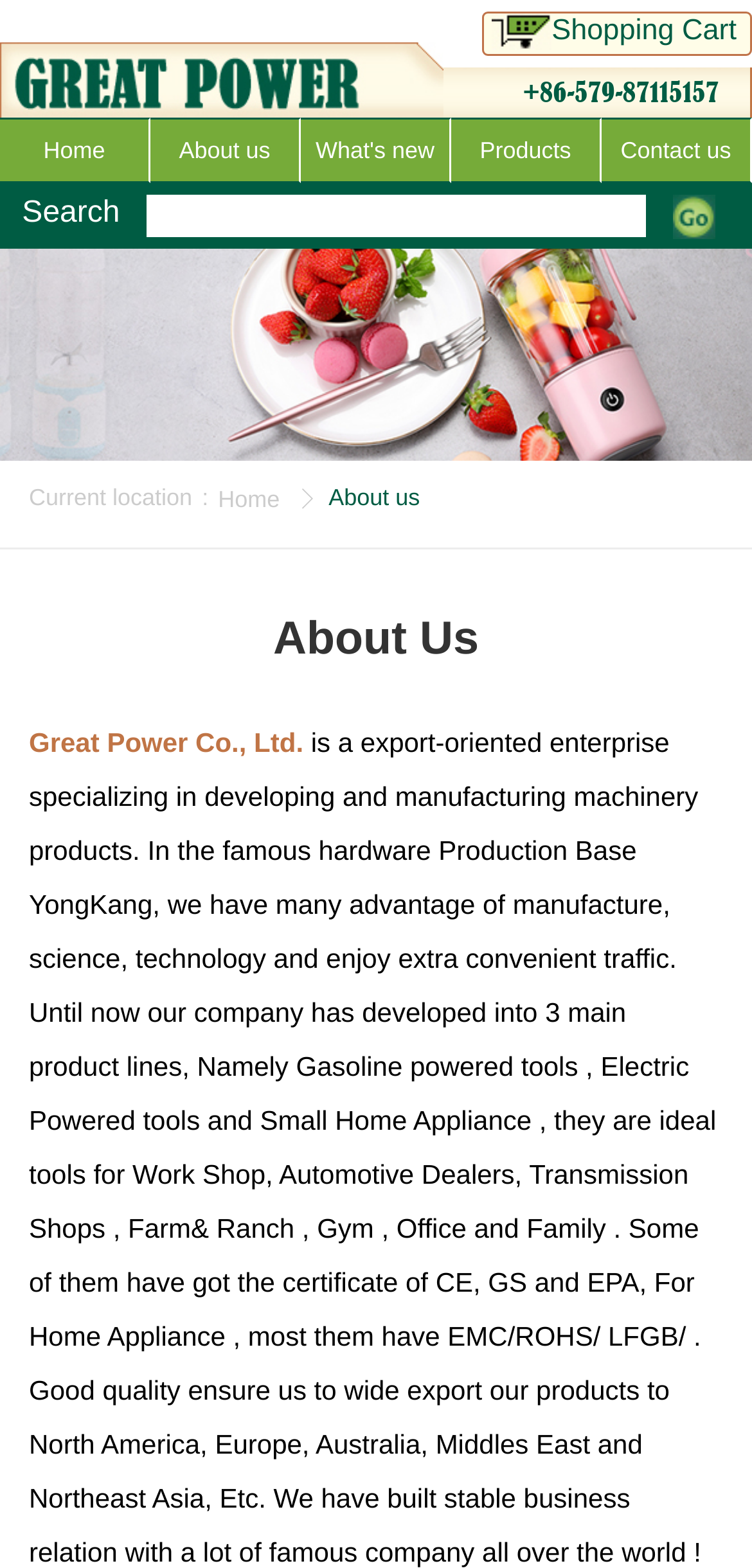Is there a search function?
Give a thorough and detailed response to the question.

I found a search function on the webpage, which consists of a static text element with the text 'Search' and a textbox element with the bounding box coordinates [0.194, 0.124, 0.86, 0.151]. This indicates that users can input search queries in the textbox.